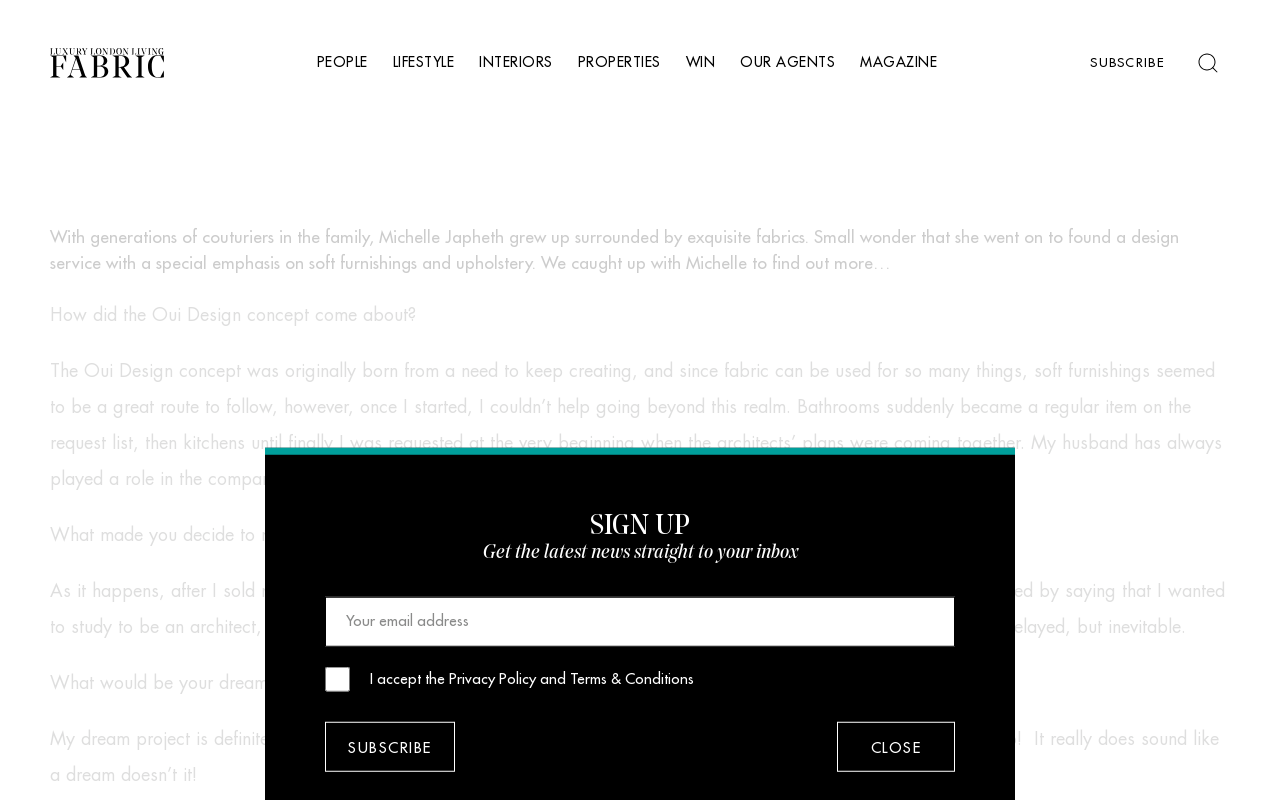From the webpage screenshot, predict the bounding box of the UI element that matches this description: "parent_node: SUBSCRIBE".

[0.926, 0.05, 0.961, 0.106]